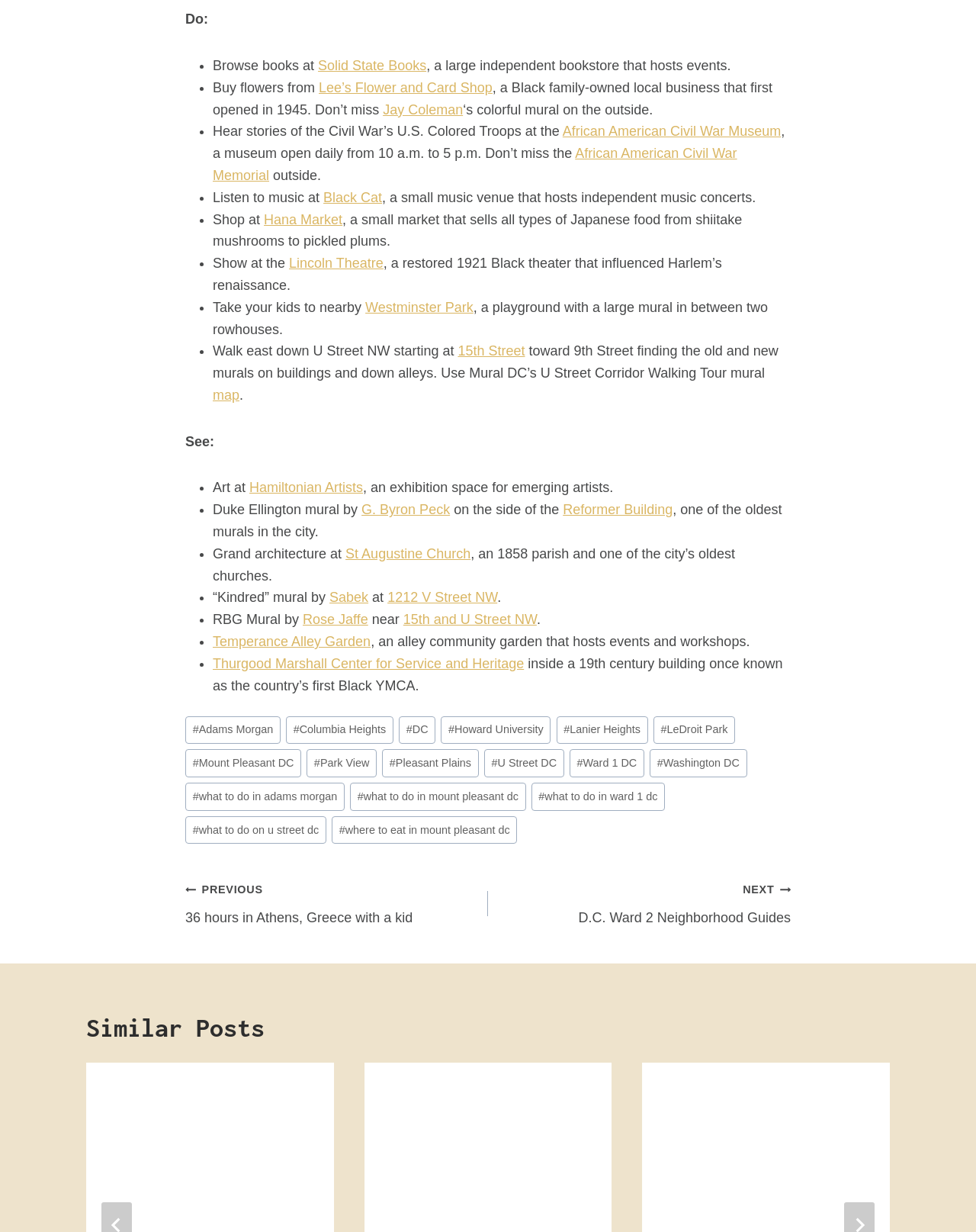Specify the bounding box coordinates of the element's region that should be clicked to achieve the following instruction: "Listen to music at Black Cat". The bounding box coordinates consist of four float numbers between 0 and 1, in the format [left, top, right, bottom].

[0.331, 0.154, 0.391, 0.166]